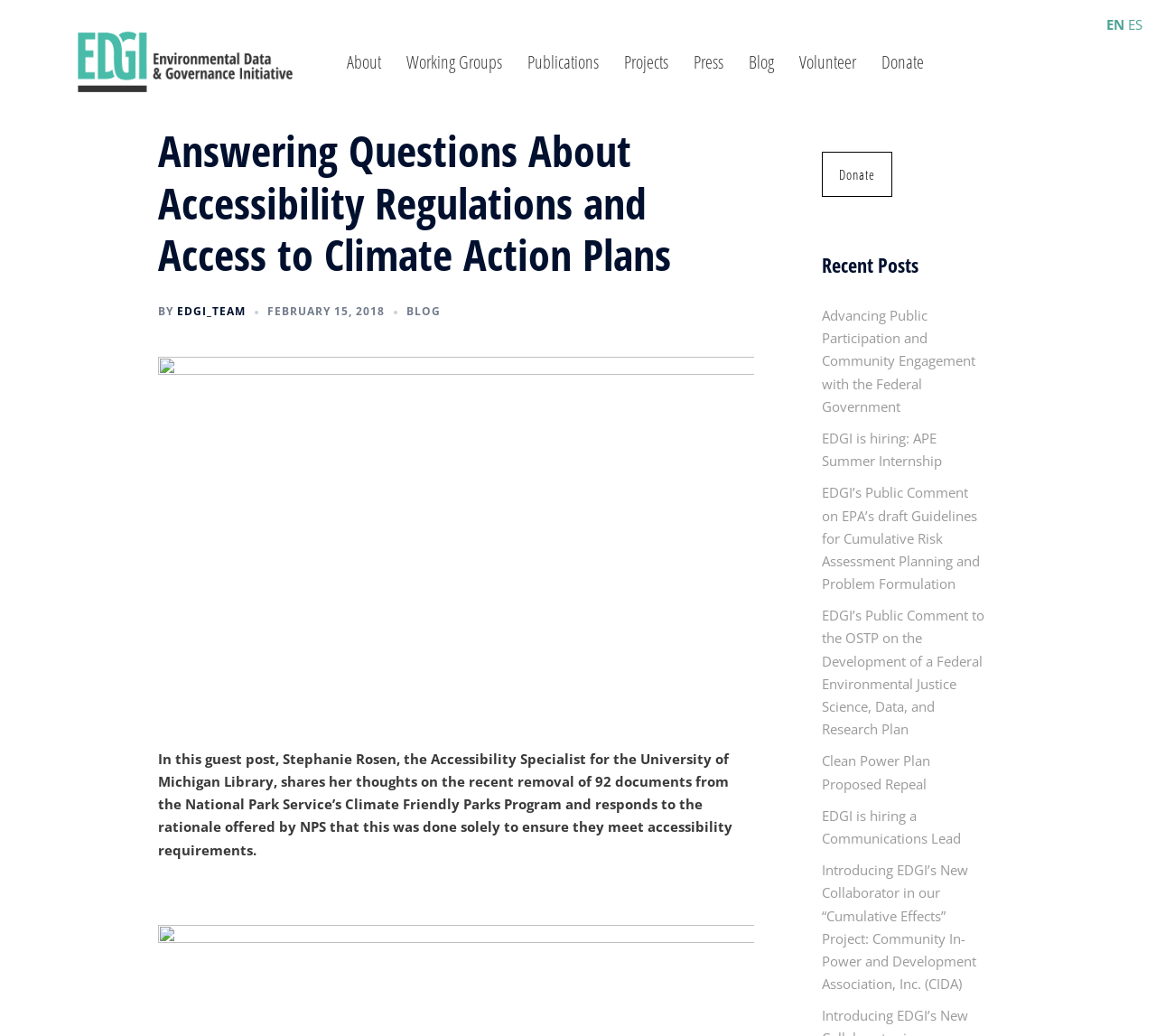What is the name of the initiative?
Please give a detailed and elaborate explanation in response to the question.

The name of the initiative can be found in the top-left corner of the webpage, where it is written as 'Environmental Data and Governance Initiative' and also has an image with the same name.